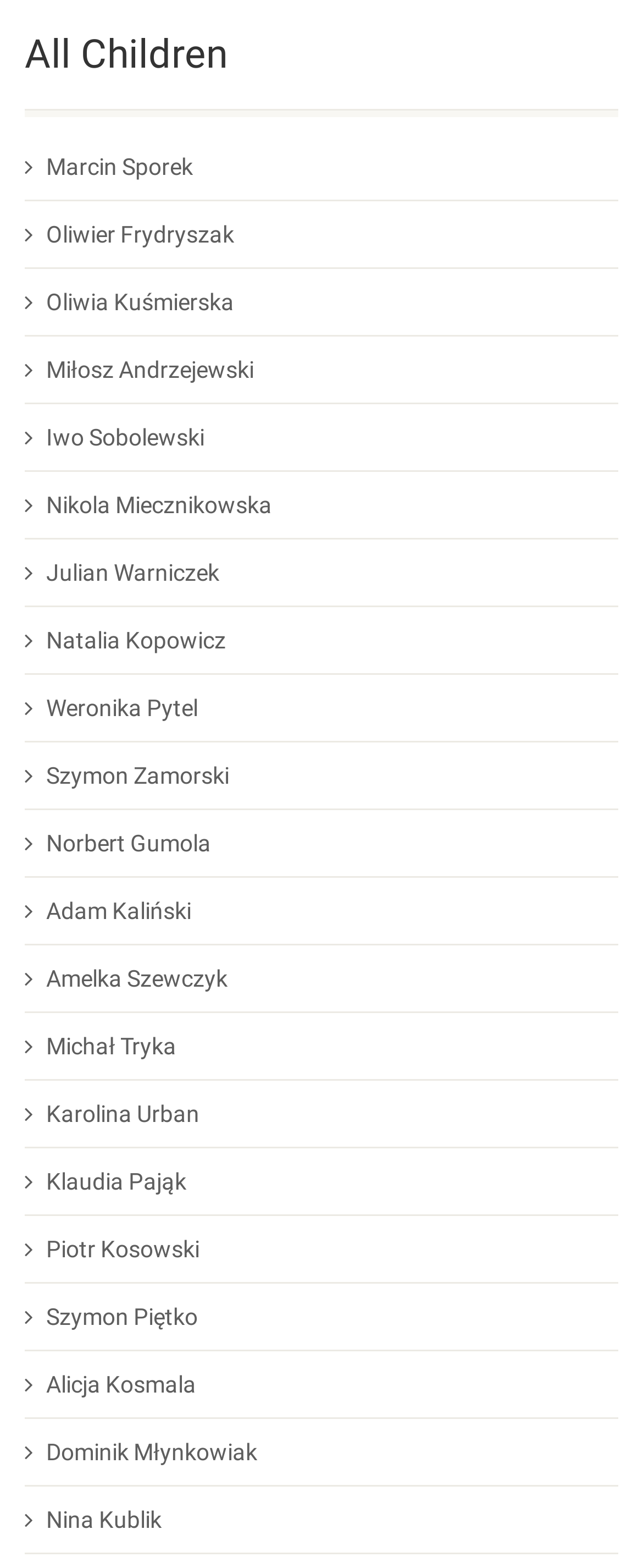Determine the bounding box coordinates for the UI element with the following description: "Upload Logo/Image". The coordinates should be four float numbers between 0 and 1, represented as [left, top, right, bottom].

None